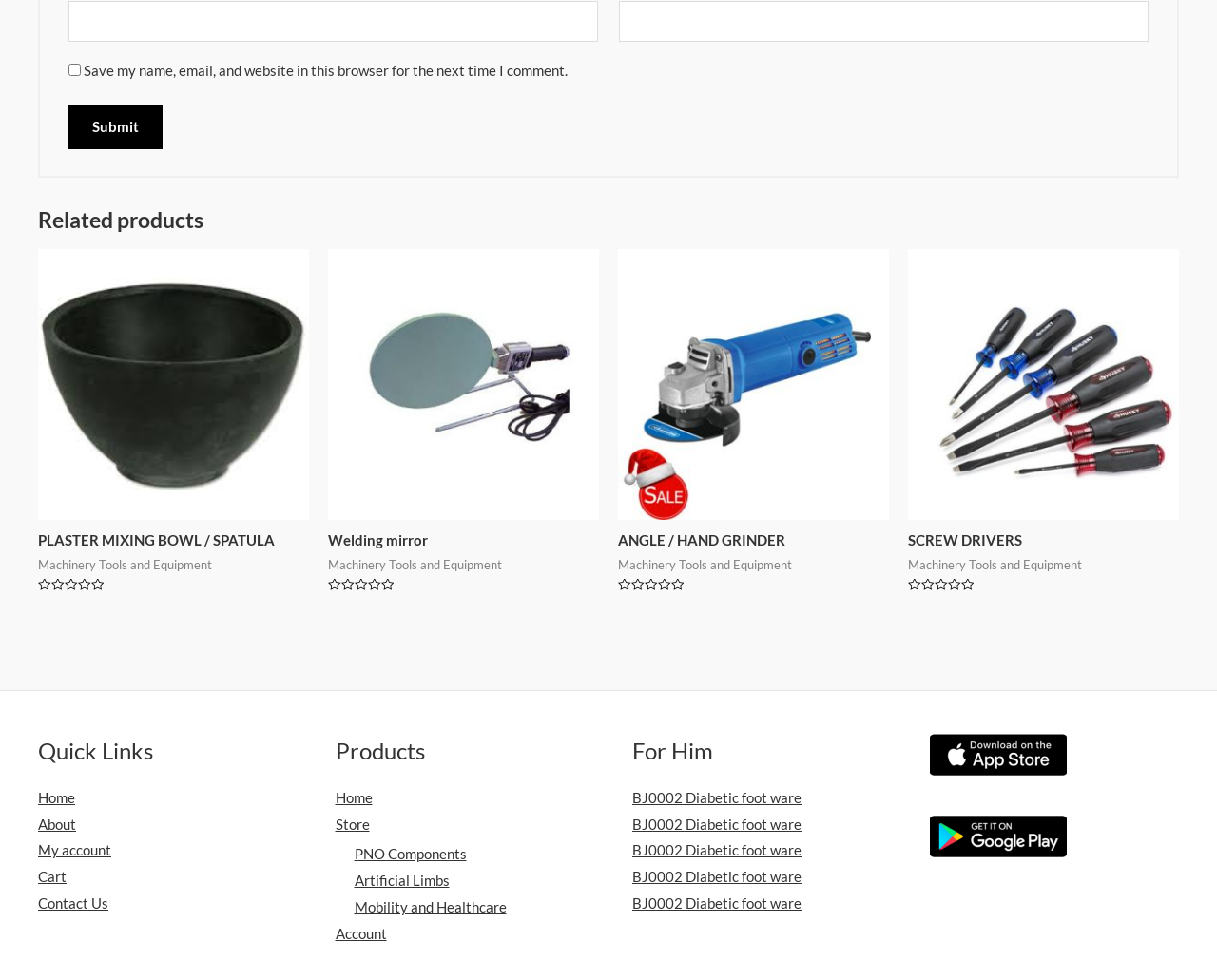Using the format (top-left x, top-left y, bottom-right x, bottom-right y), and given the element description, identify the bounding box coordinates within the screenshot: parent_node: Name name="author"

[0.056, 0.001, 0.491, 0.043]